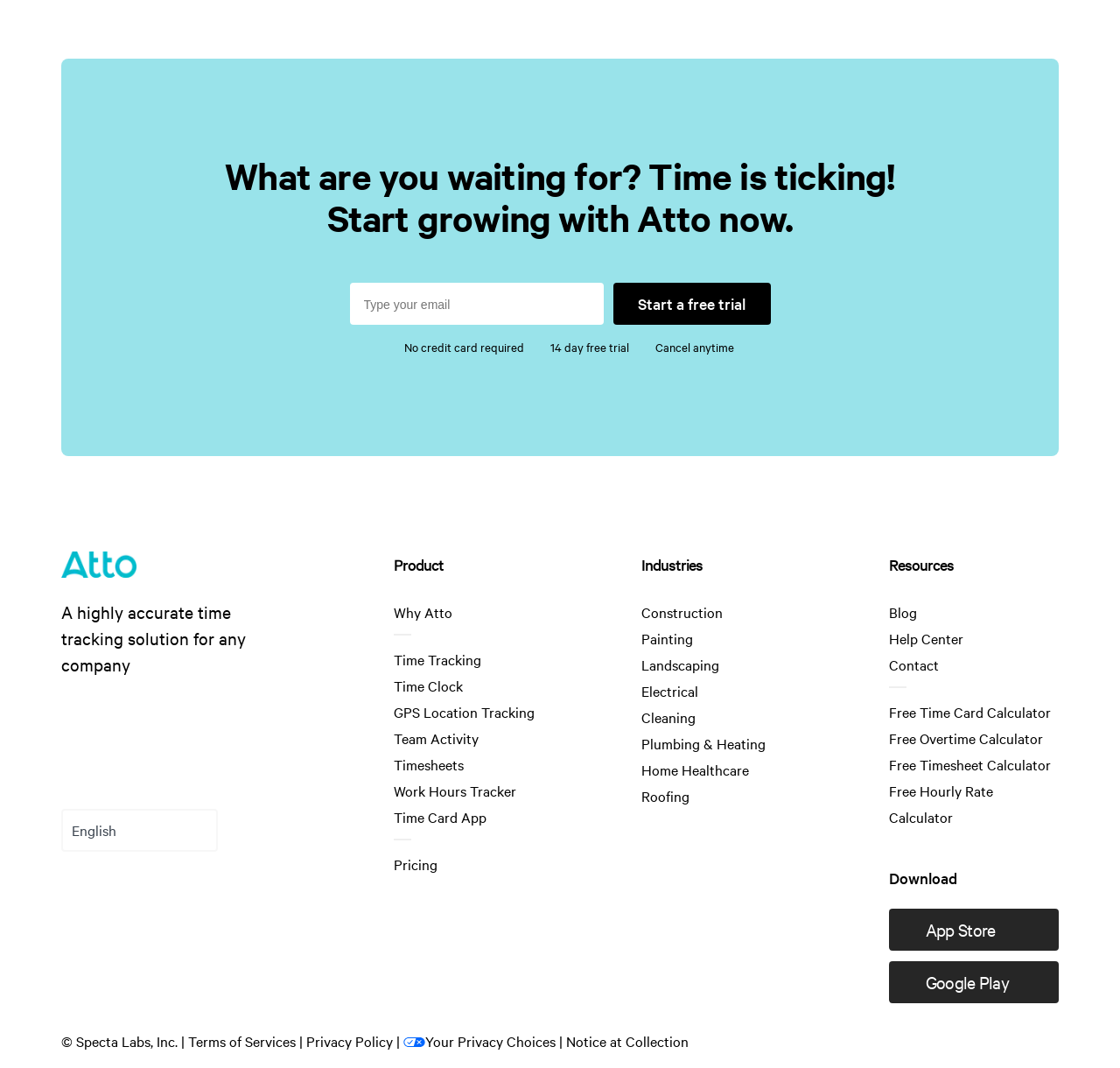Determine the bounding box coordinates of the clickable area required to perform the following instruction: "Enter email address". The coordinates should be represented as four float numbers between 0 and 1: [left, top, right, bottom].

[0.312, 0.265, 0.539, 0.304]